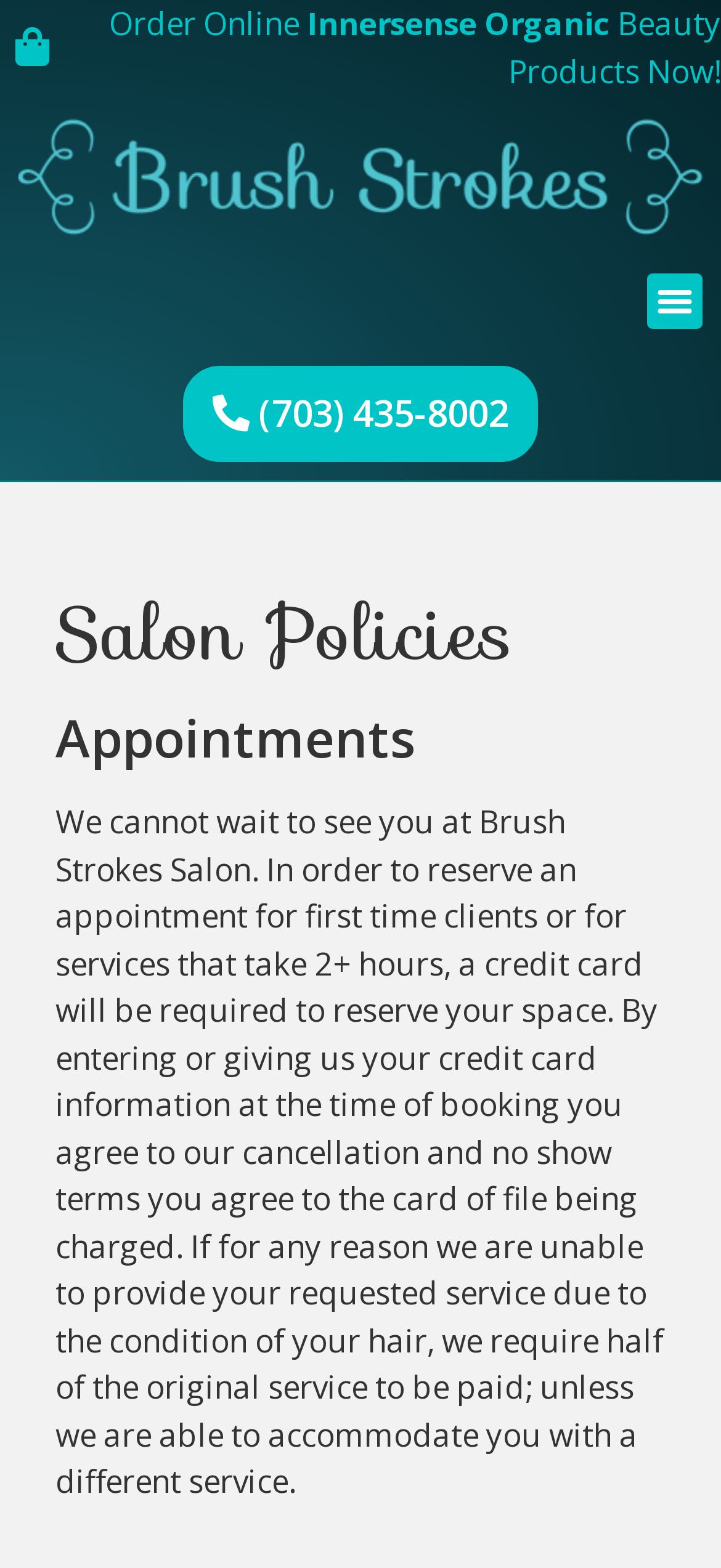What is the phone number of the salon?
Please provide a comprehensive answer based on the information in the image.

I found the phone number by looking at the link element with the text '(703) 435-8002' which is located at the top of the page.